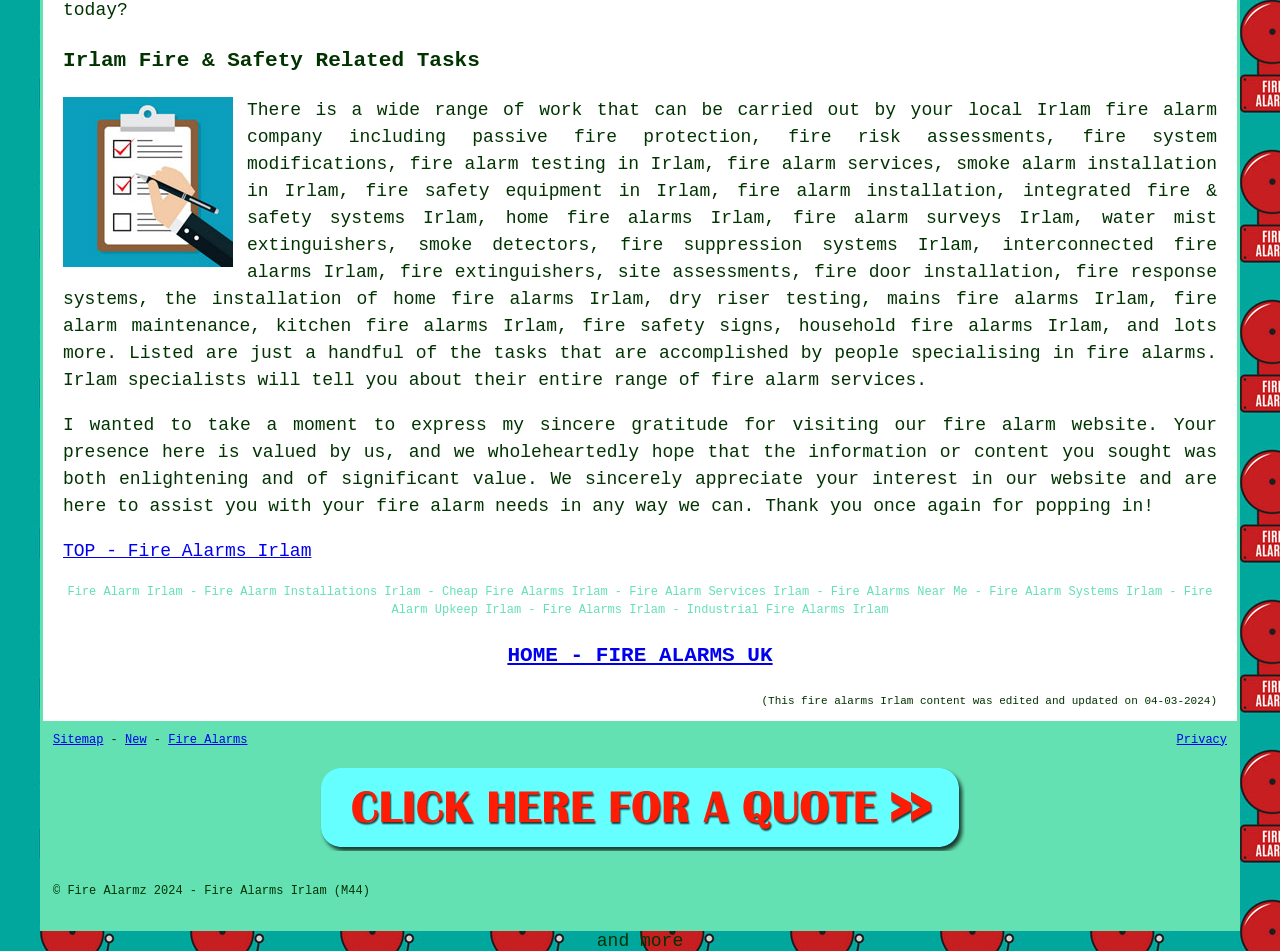Pinpoint the bounding box coordinates of the element that must be clicked to accomplish the following instruction: "Learn more about 'fire alarm'". The coordinates should be in the format of four float numbers between 0 and 1, i.e., [left, top, right, bottom].

[0.737, 0.437, 0.825, 0.458]